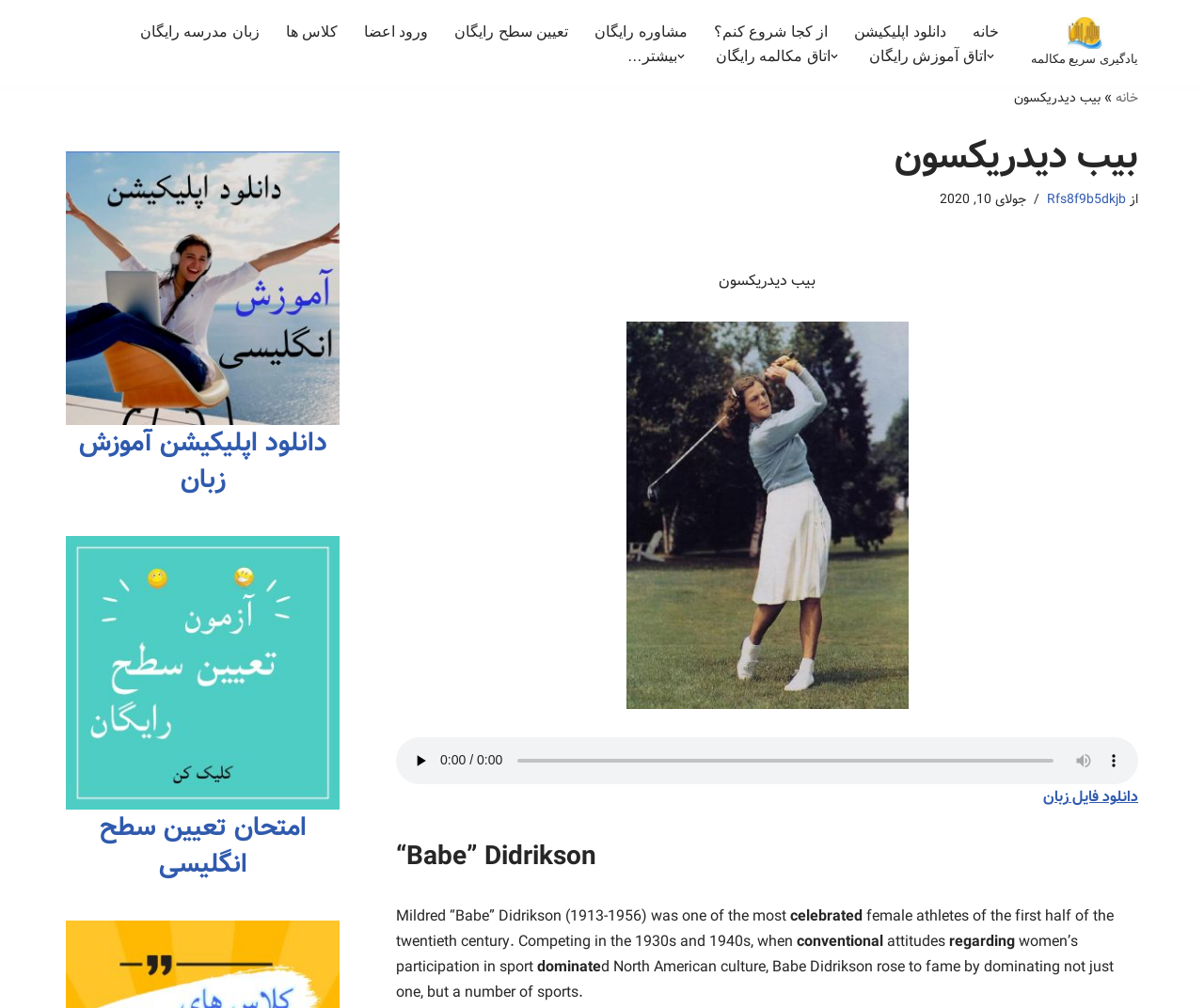Please find the bounding box coordinates of the clickable region needed to complete the following instruction: "Contact sales". The bounding box coordinates must consist of four float numbers between 0 and 1, i.e., [left, top, right, bottom].

None